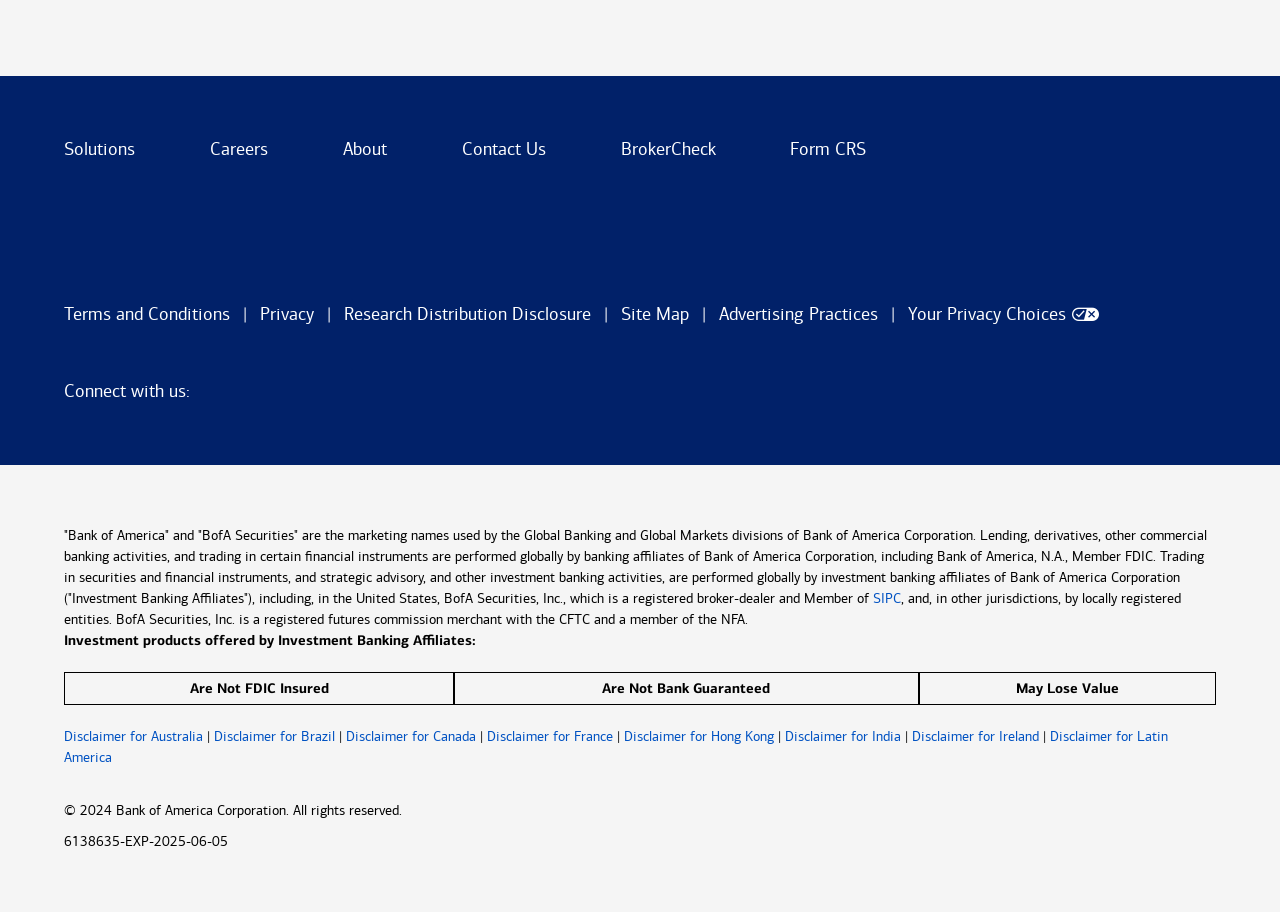From the screenshot, find the bounding box of the UI element matching this description: "parent_node: Solutions". Supply the bounding box coordinates in the form [left, top, right, bottom], each a float between 0 and 1.

[0.05, 0.234, 0.279, 0.275]